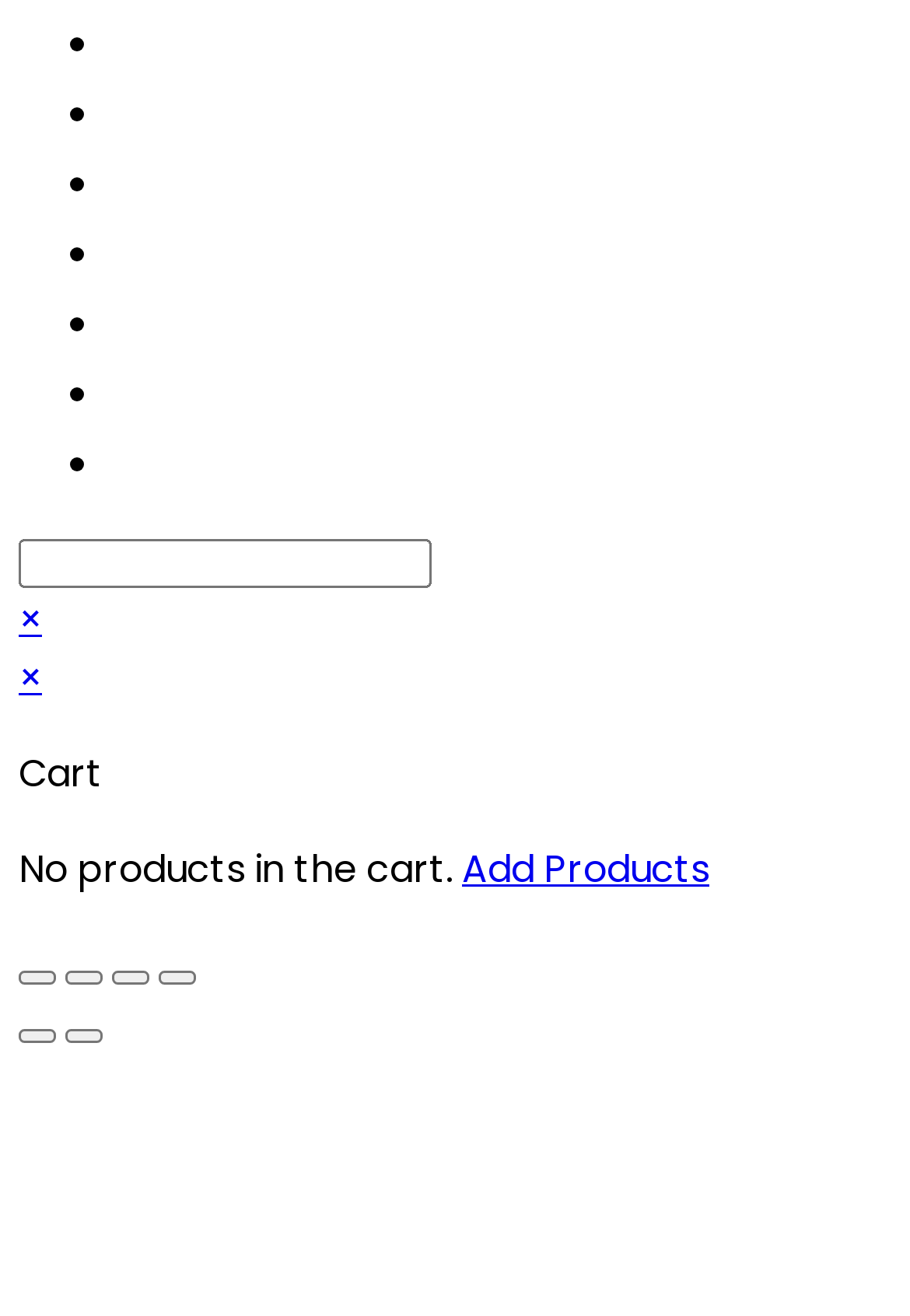Please identify the coordinates of the bounding box that should be clicked to fulfill this instruction: "Click on Go On Air".

[0.123, 0.005, 0.367, 0.055]